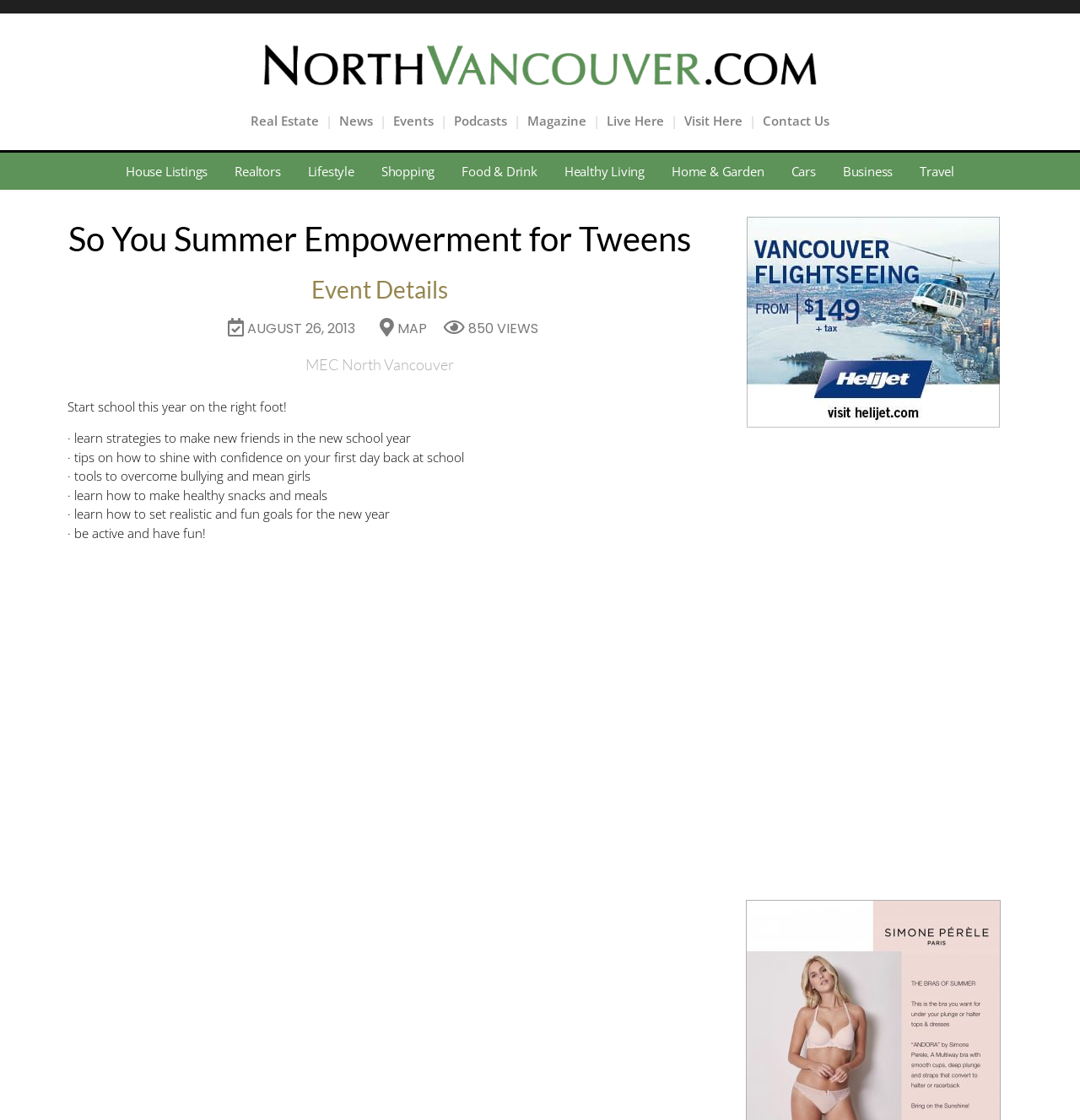Kindly determine the bounding box coordinates for the area that needs to be clicked to execute this instruction: "Learn about Lifestyle".

[0.272, 0.137, 0.341, 0.17]